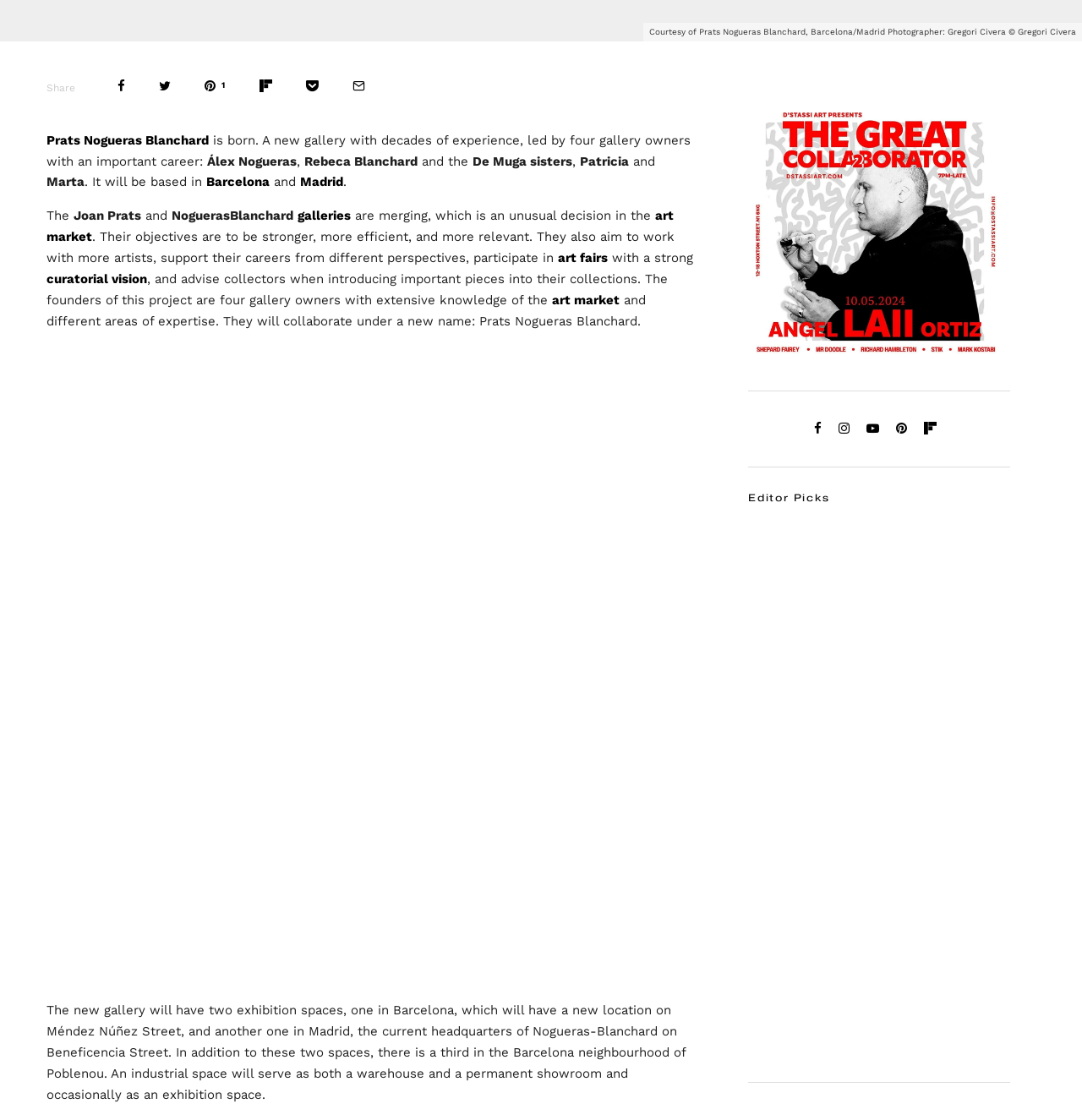Can you determine the bounding box coordinates of the area that needs to be clicked to fulfill the following instruction: "Read about Angel LAII Ortiz - The Great Collaborator"?

[0.691, 0.309, 0.926, 0.323]